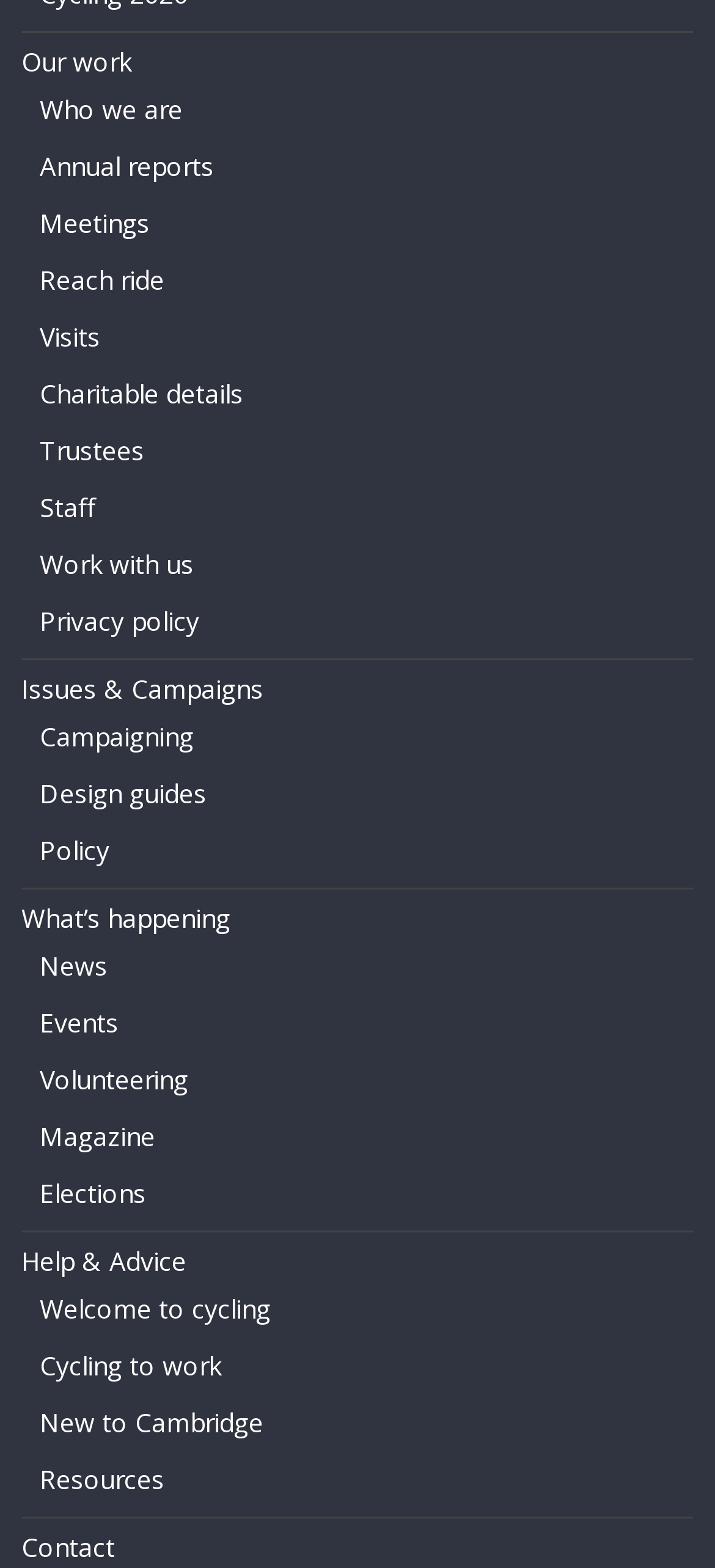Can you look at the image and give a comprehensive answer to the question:
What is the main topic of this website?

The presence of links like 'Reach ride', 'Cycling to work', and 'Welcome to cycling' suggests that the main topic of this website is related to cycling.